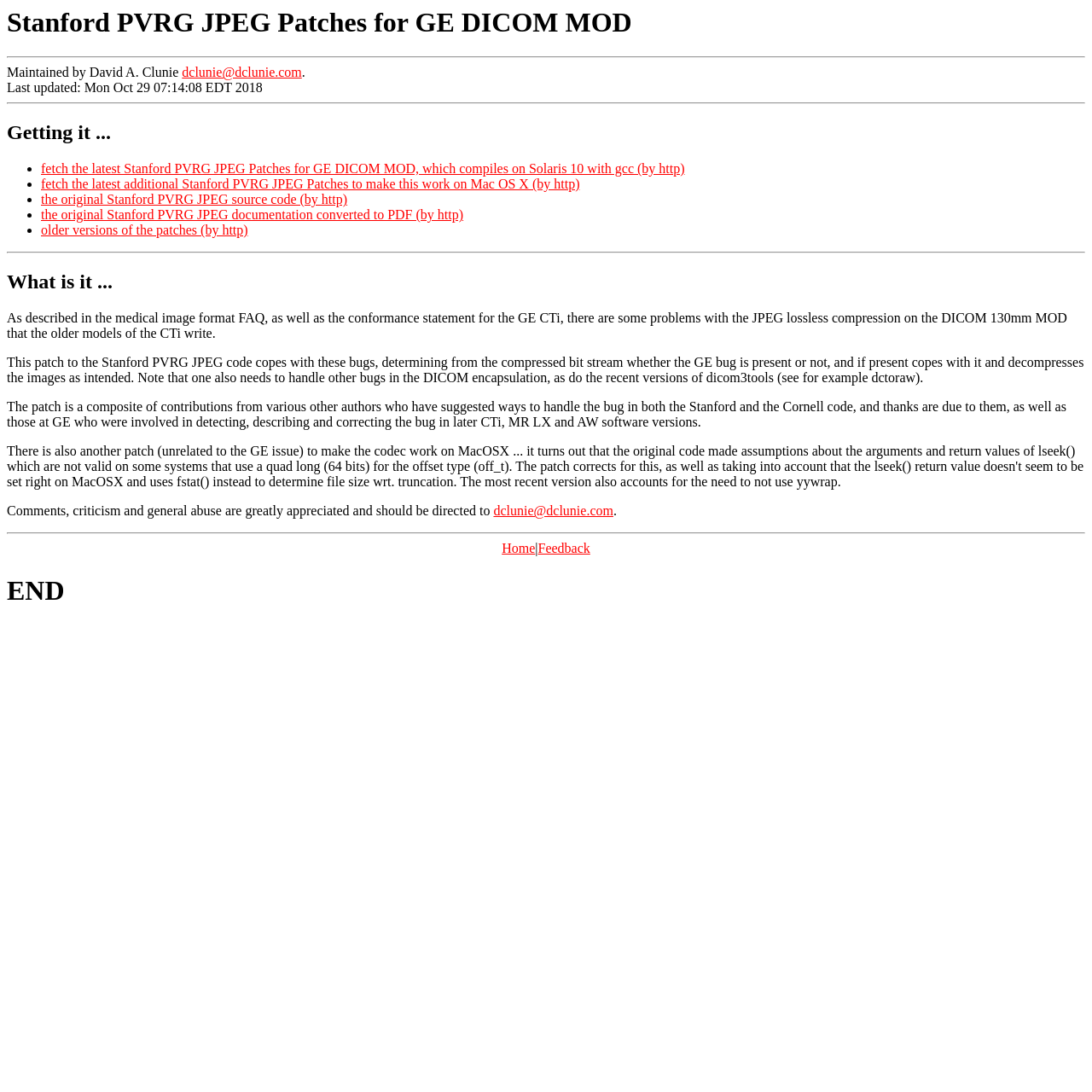Respond with a single word or phrase for the following question: 
How many horizontal separators are there on the webpage?

4